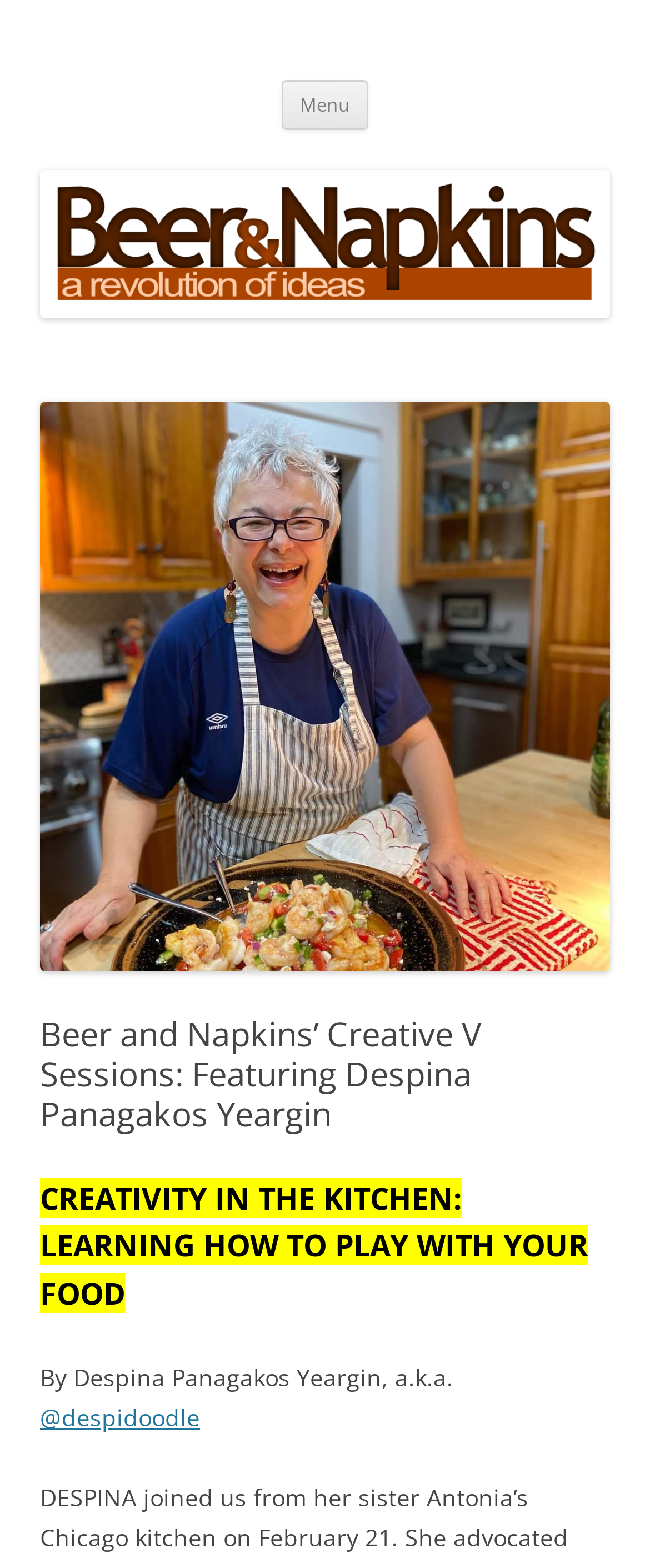Using the description "Beer and Napkins", predict the bounding box of the relevant HTML element.

[0.062, 0.026, 0.608, 0.058]